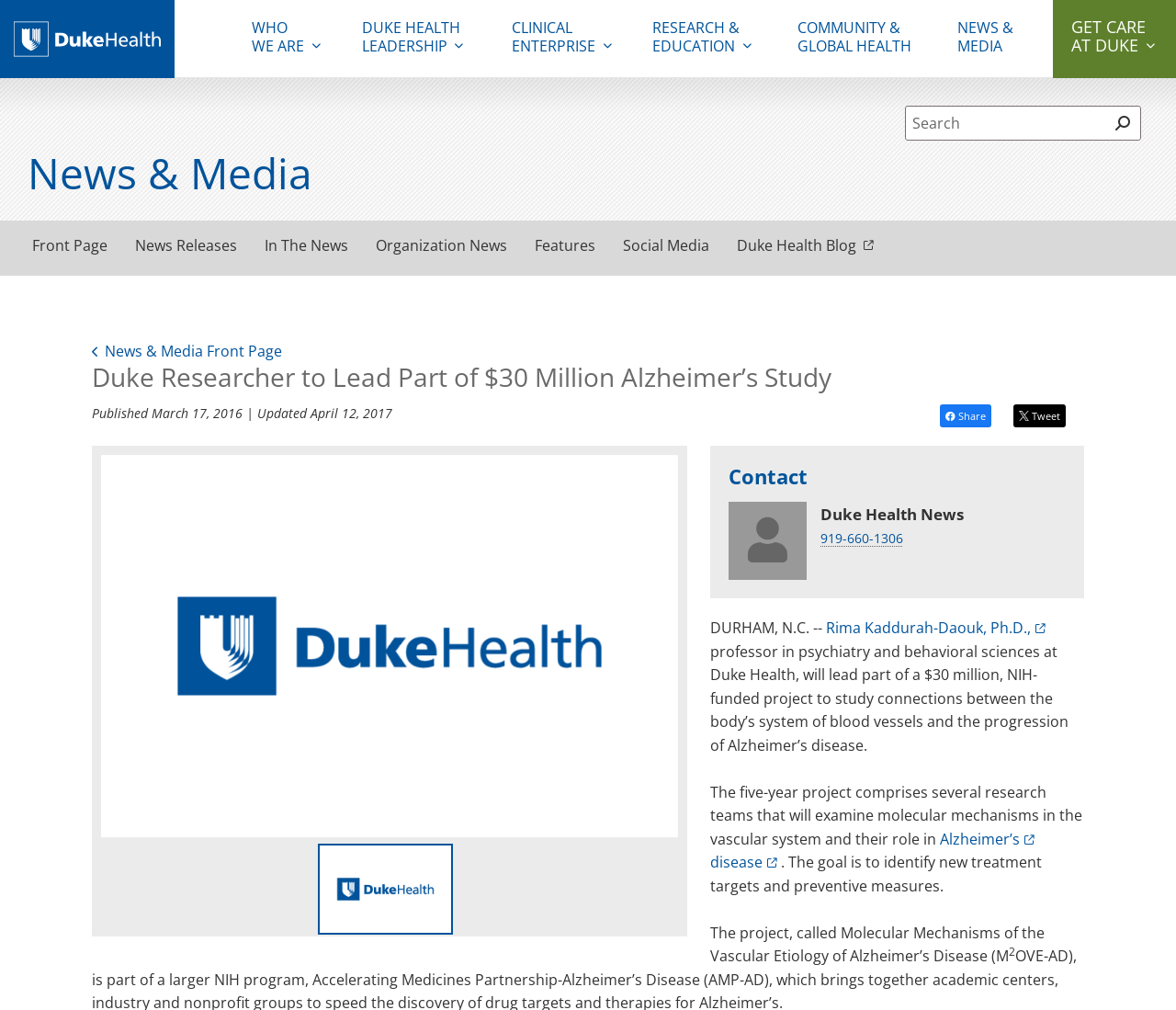Identify the bounding box coordinates of the section to be clicked to complete the task described by the following instruction: "Read the news release". The coordinates should be four float numbers between 0 and 1, formatted as [left, top, right, bottom].

[0.103, 0.218, 0.213, 0.273]